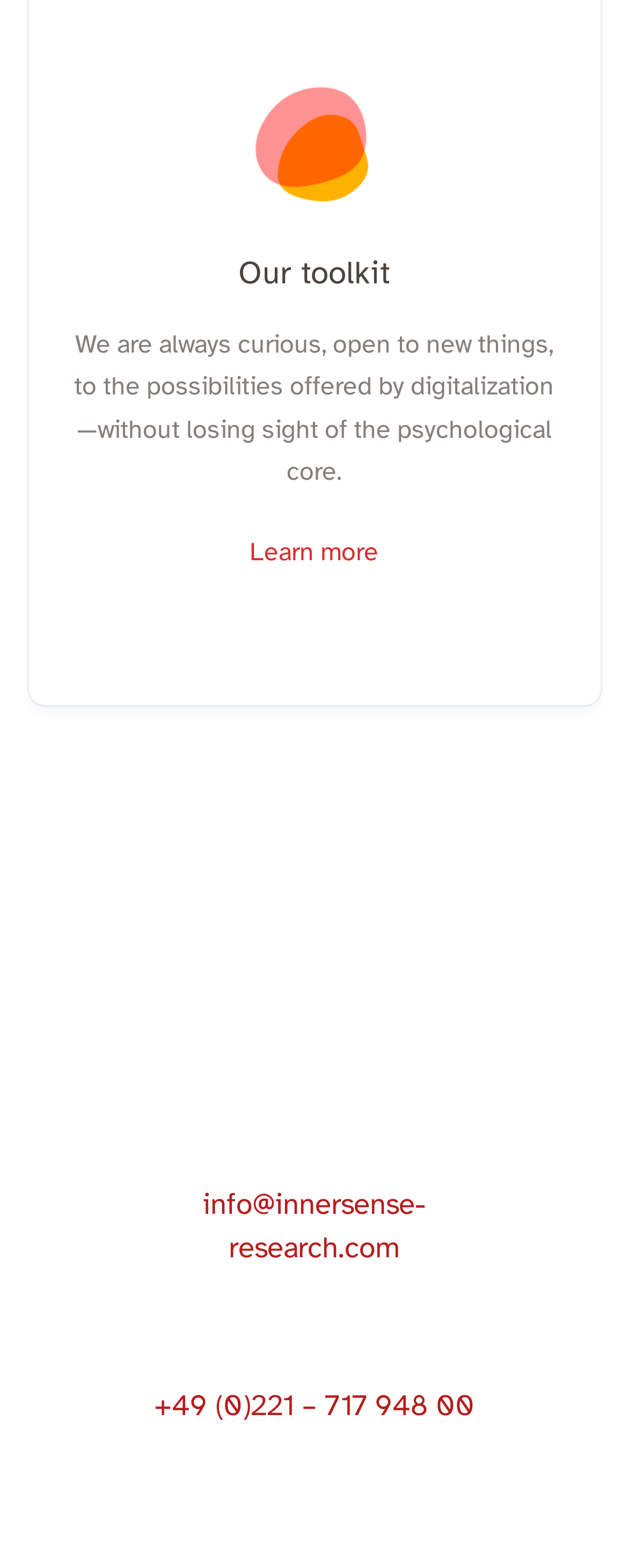What is the contact email address?
Kindly offer a comprehensive and detailed response to the question.

The contact email address is provided as a link at the bottom of the webpage, allowing users to easily contact the organization.